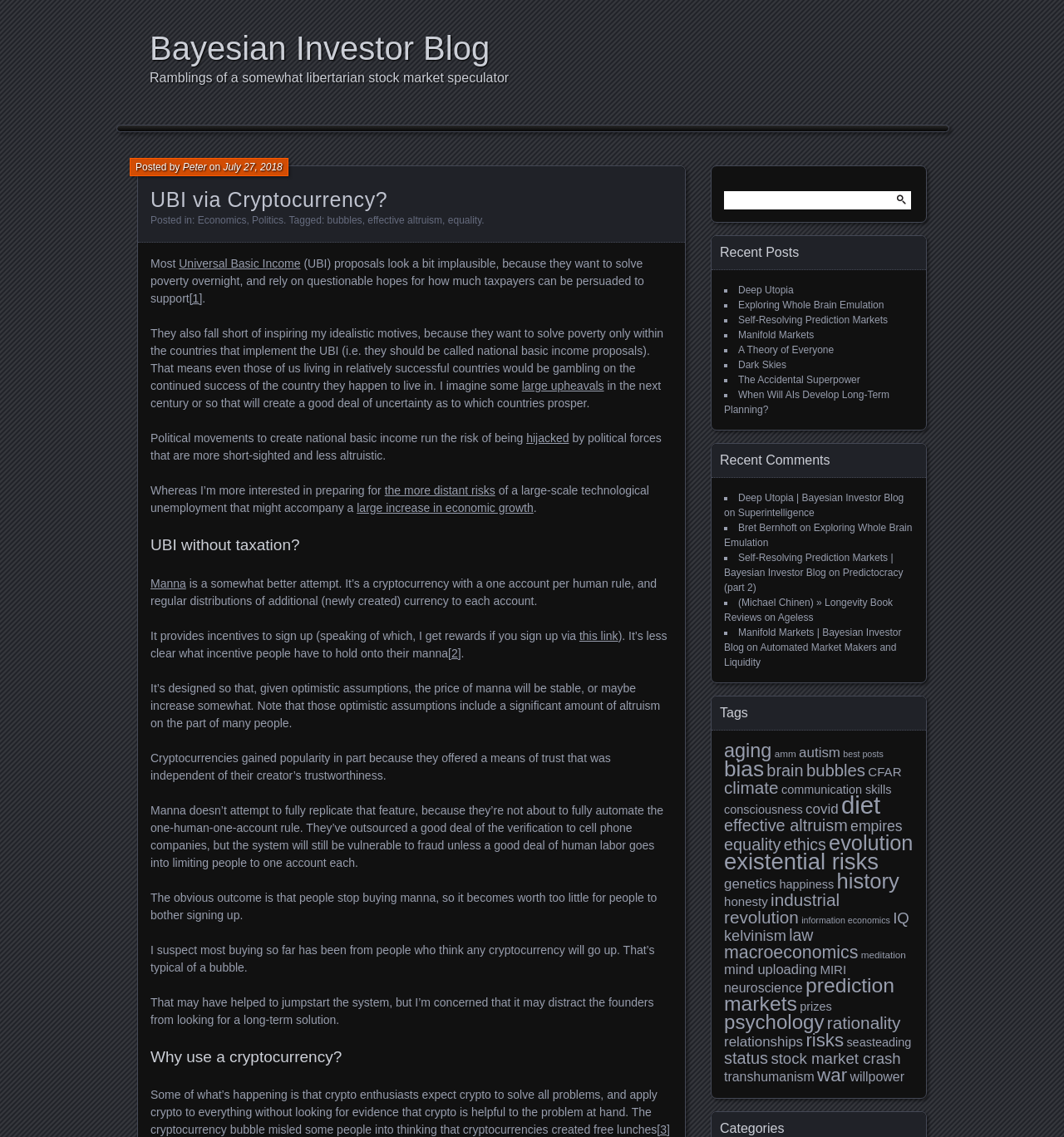Provide a one-word or brief phrase answer to the question:
How many recent posts are listed on the webpage?

7